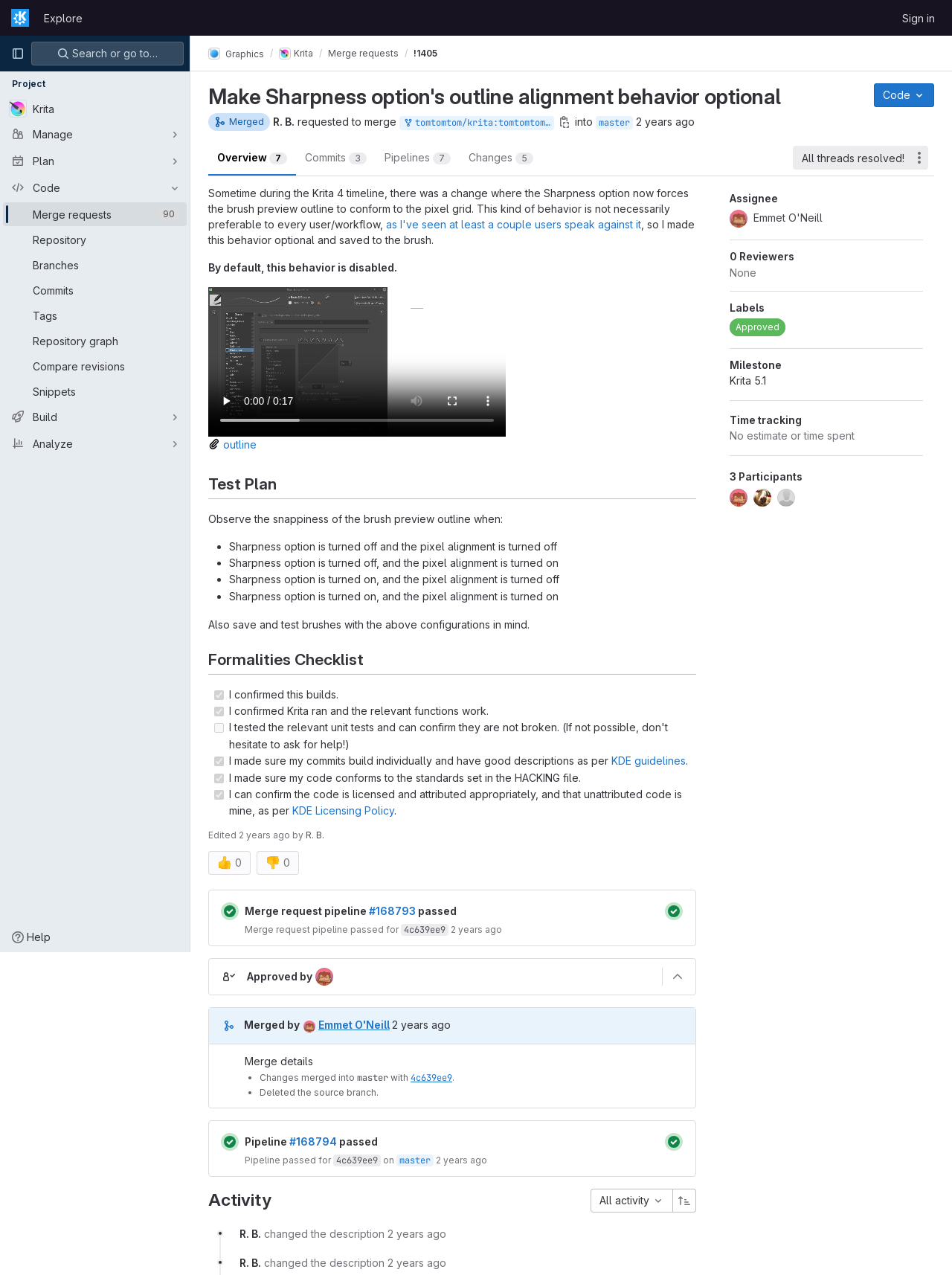Identify the bounding box coordinates of the part that should be clicked to carry out this instruction: "Click on the 'Copy branch name' button".

[0.584, 0.089, 0.602, 0.103]